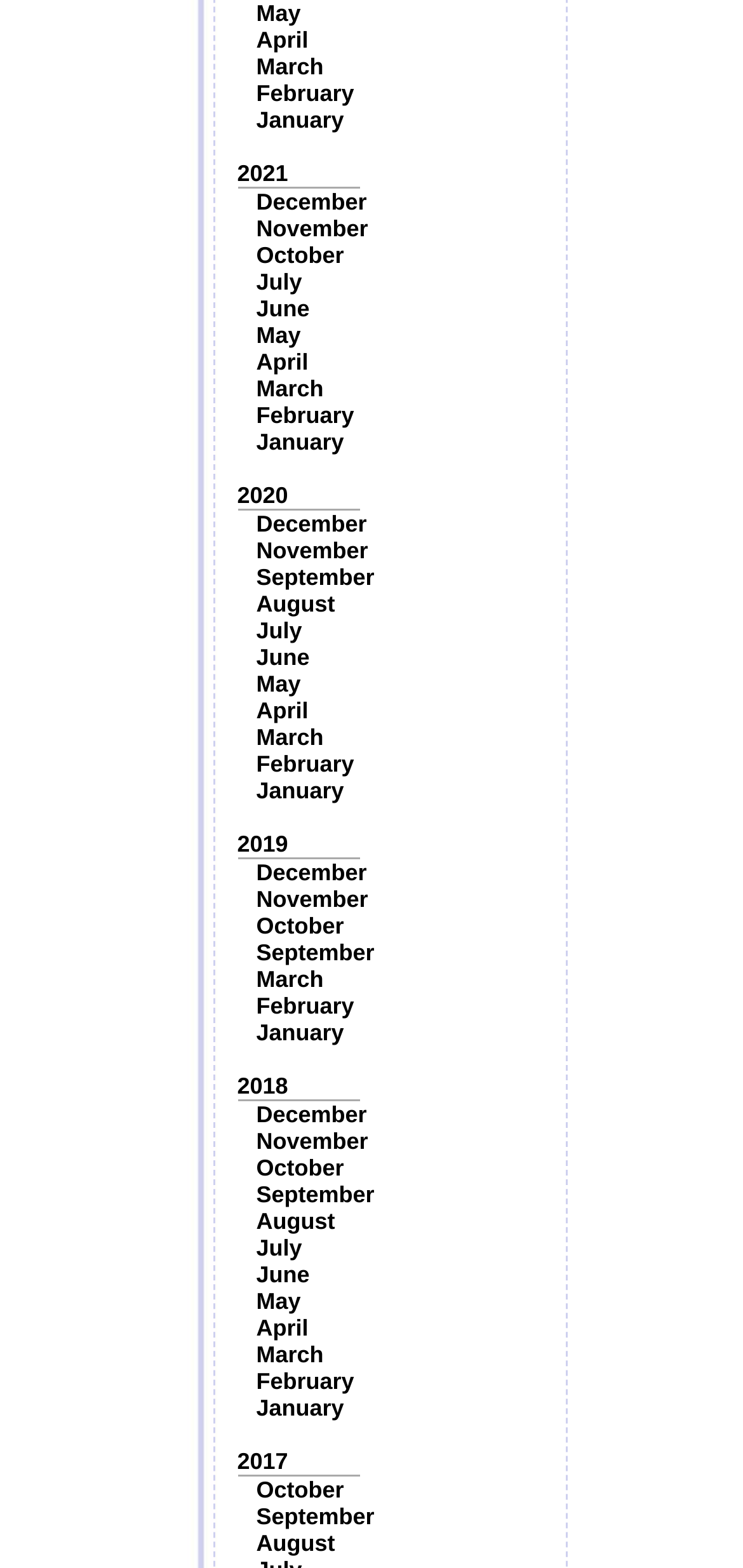Locate the bounding box coordinates of the clickable region necessary to complete the following instruction: "Visit Education". Provide the coordinates in the format of four float numbers between 0 and 1, i.e., [left, top, right, bottom].

None